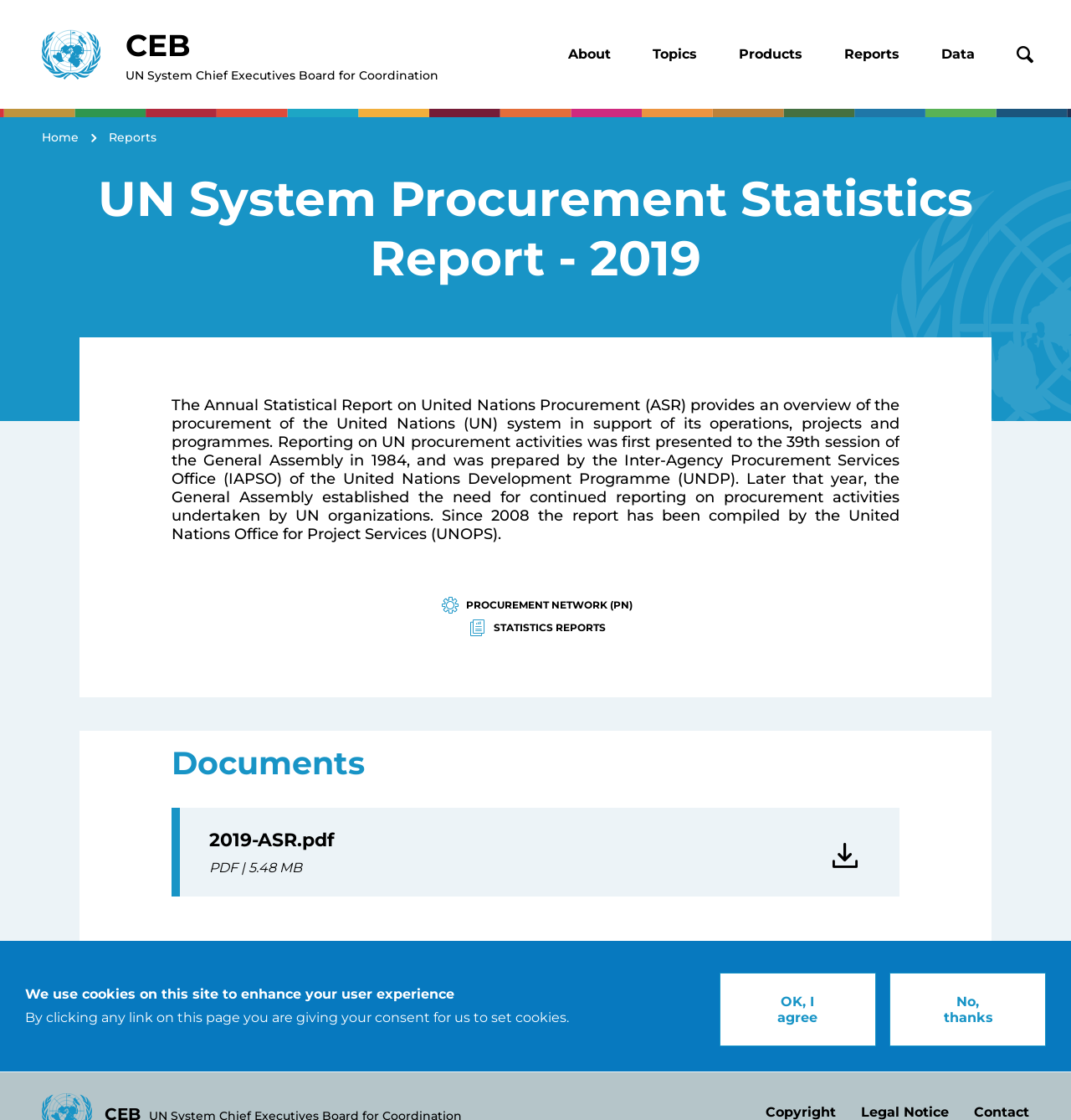Provide the text content of the webpage's main heading.

UN System Procurement Statistics Report - 2019